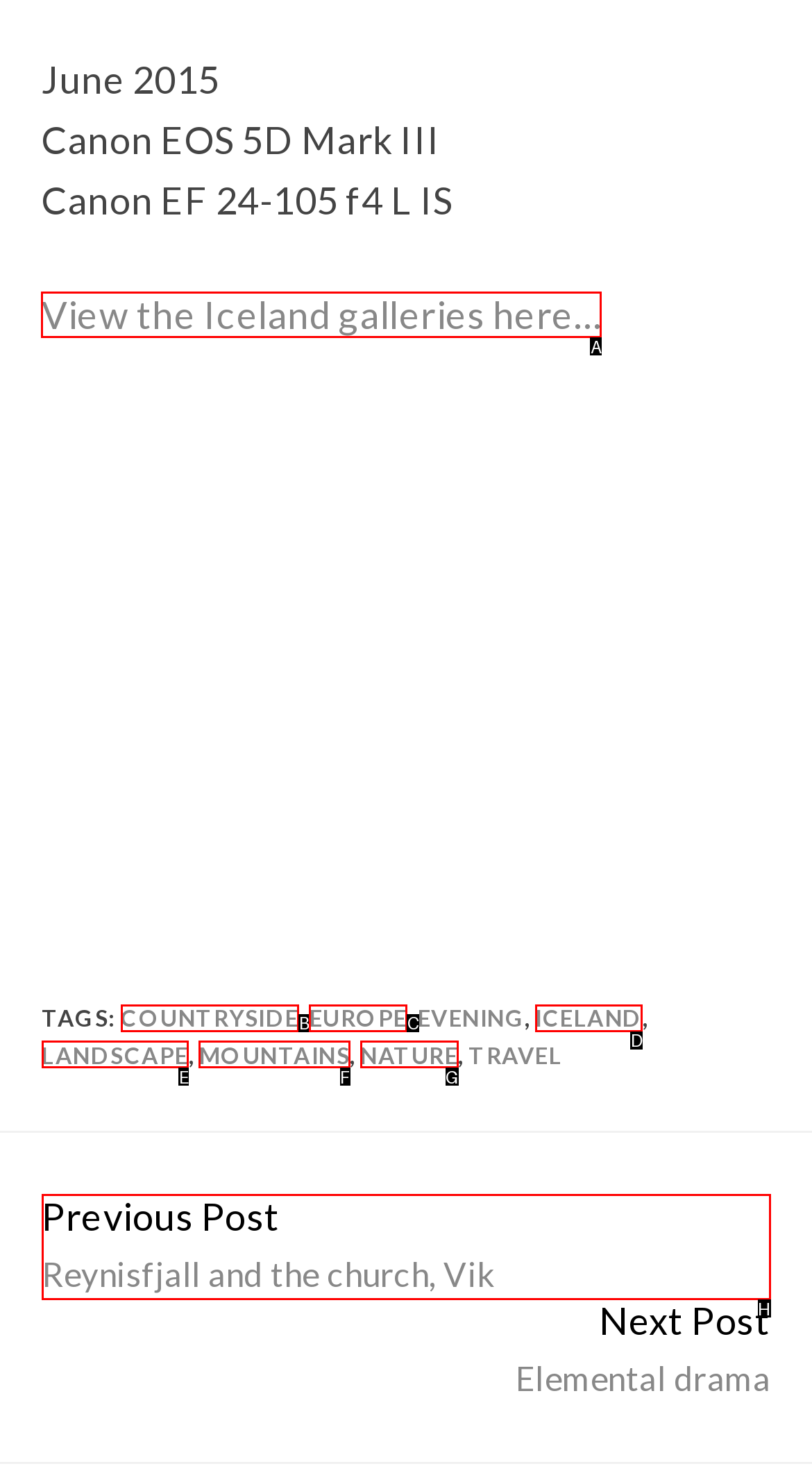Select the proper HTML element to perform the given task: View the Iceland galleries Answer with the corresponding letter from the provided choices.

A